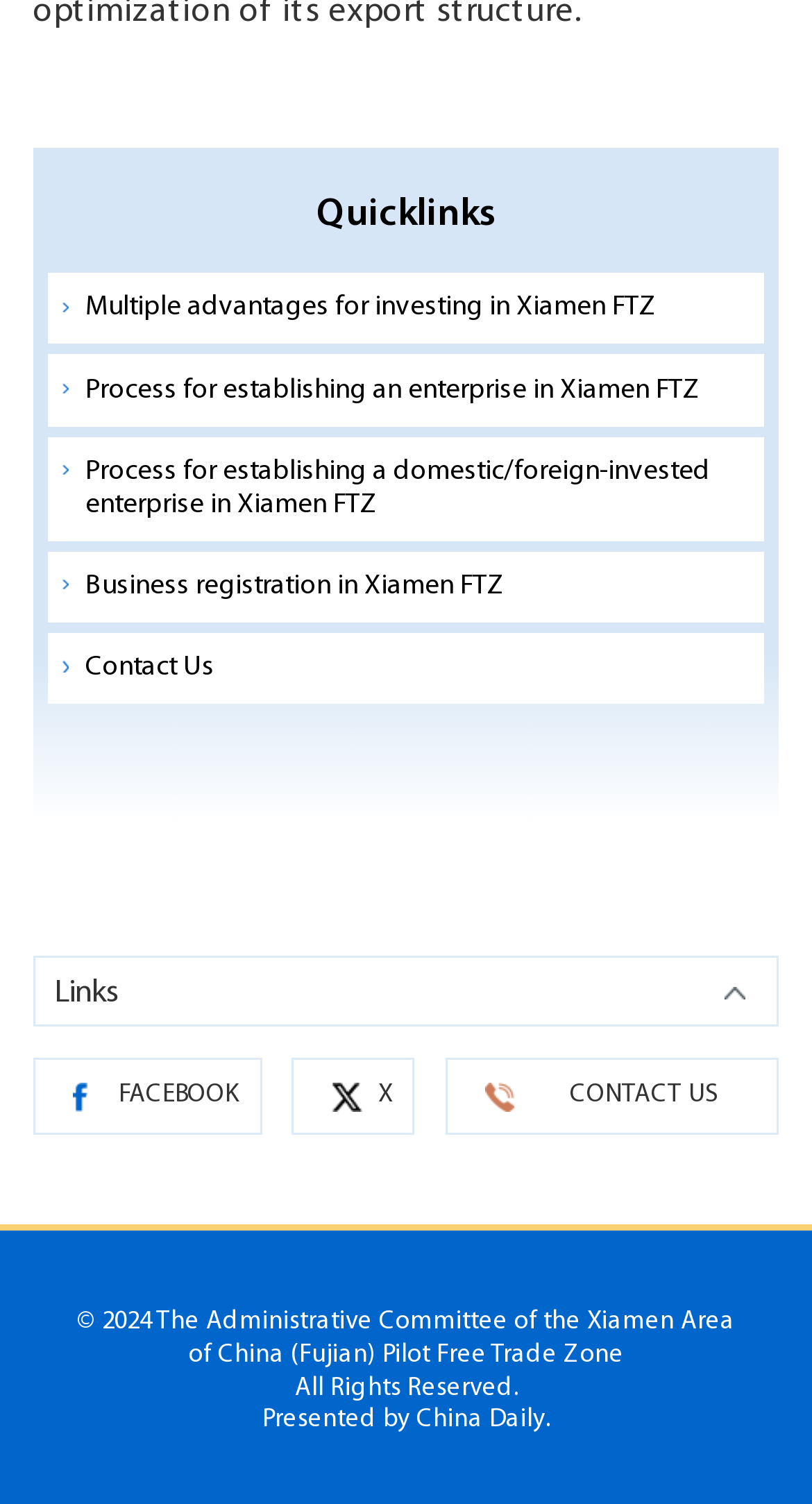Determine the bounding box coordinates of the clickable area required to perform the following instruction: "Click on 'Multiple advantages for investing in Xiamen FTZ'". The coordinates should be represented as four float numbers between 0 and 1: [left, top, right, bottom].

[0.105, 0.194, 0.924, 0.216]